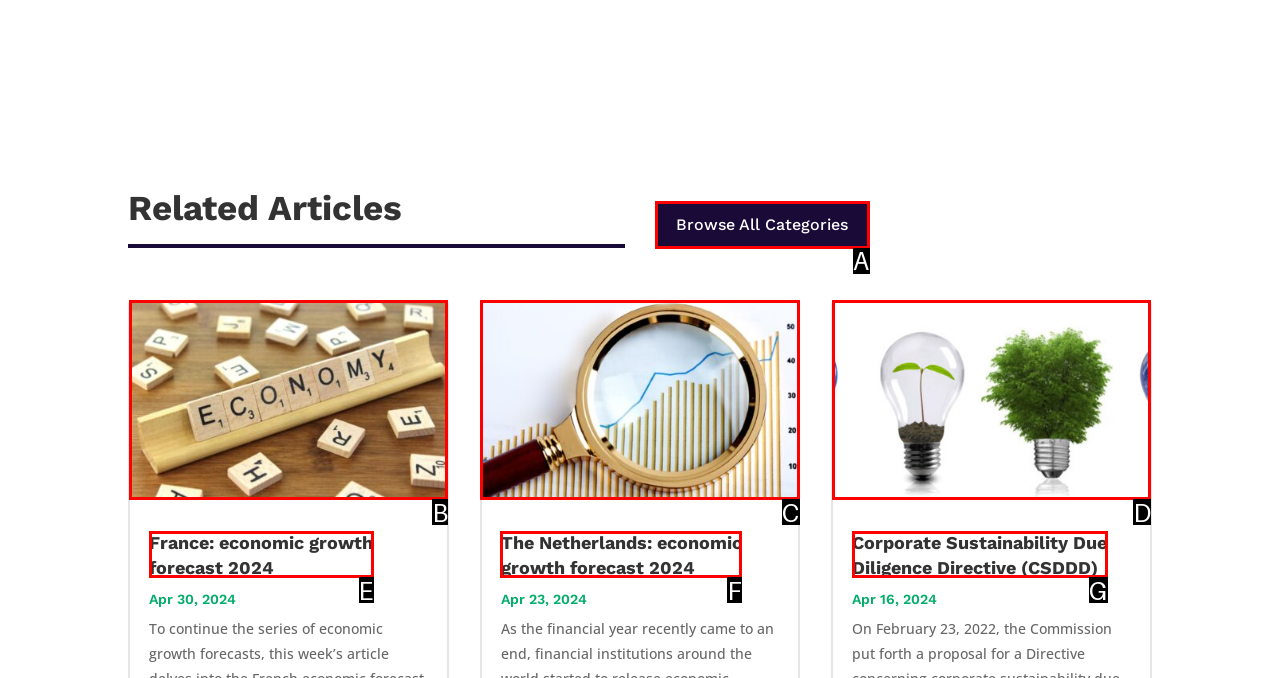Which lettered option matches the following description: Process
Provide the letter of the matching option directly.

None